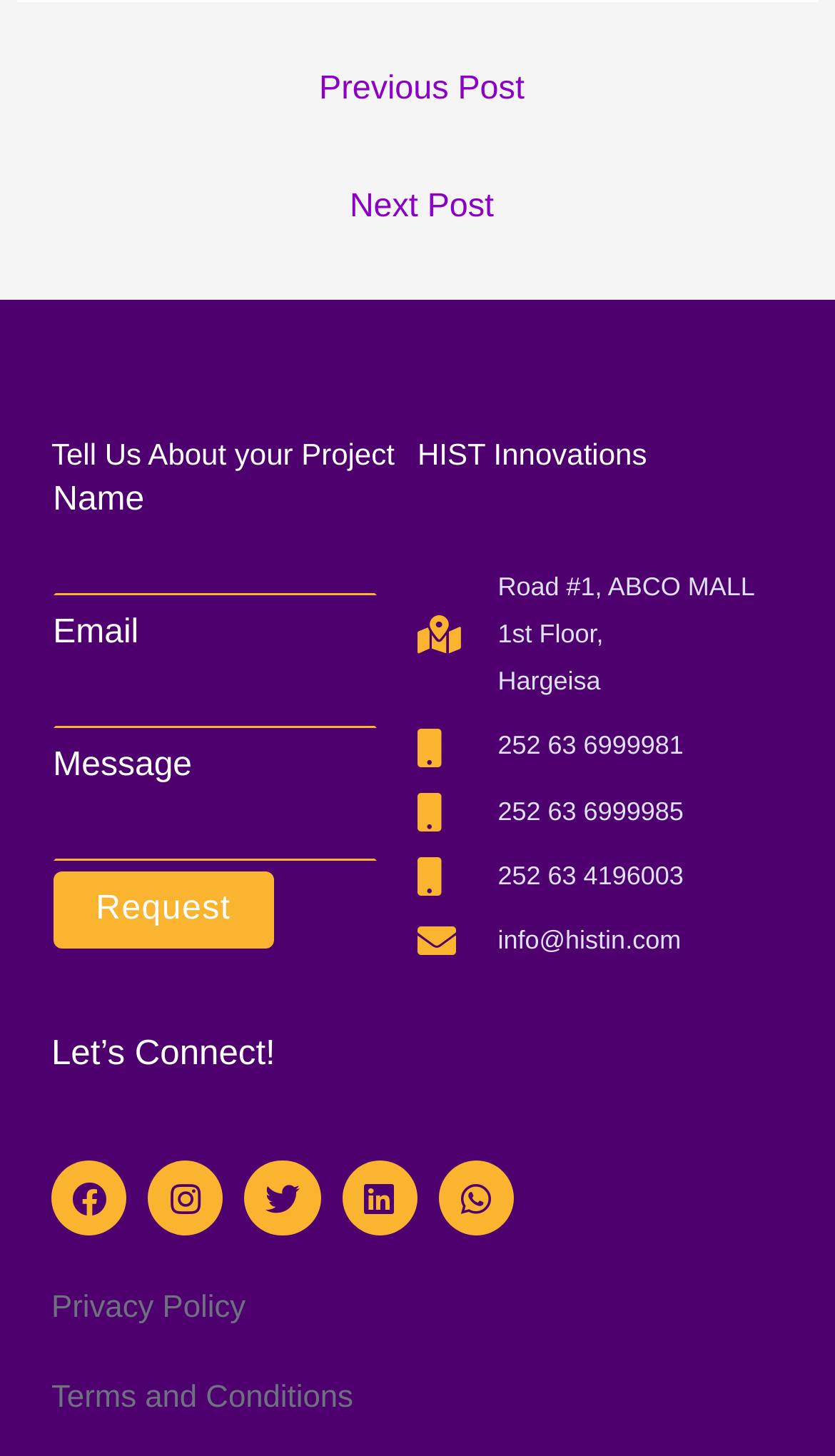Please provide the bounding box coordinates for the element that needs to be clicked to perform the instruction: "Click the 'Previous Post' link". The coordinates must consist of four float numbers between 0 and 1, formatted as [left, top, right, bottom].

[0.025, 0.036, 0.985, 0.09]